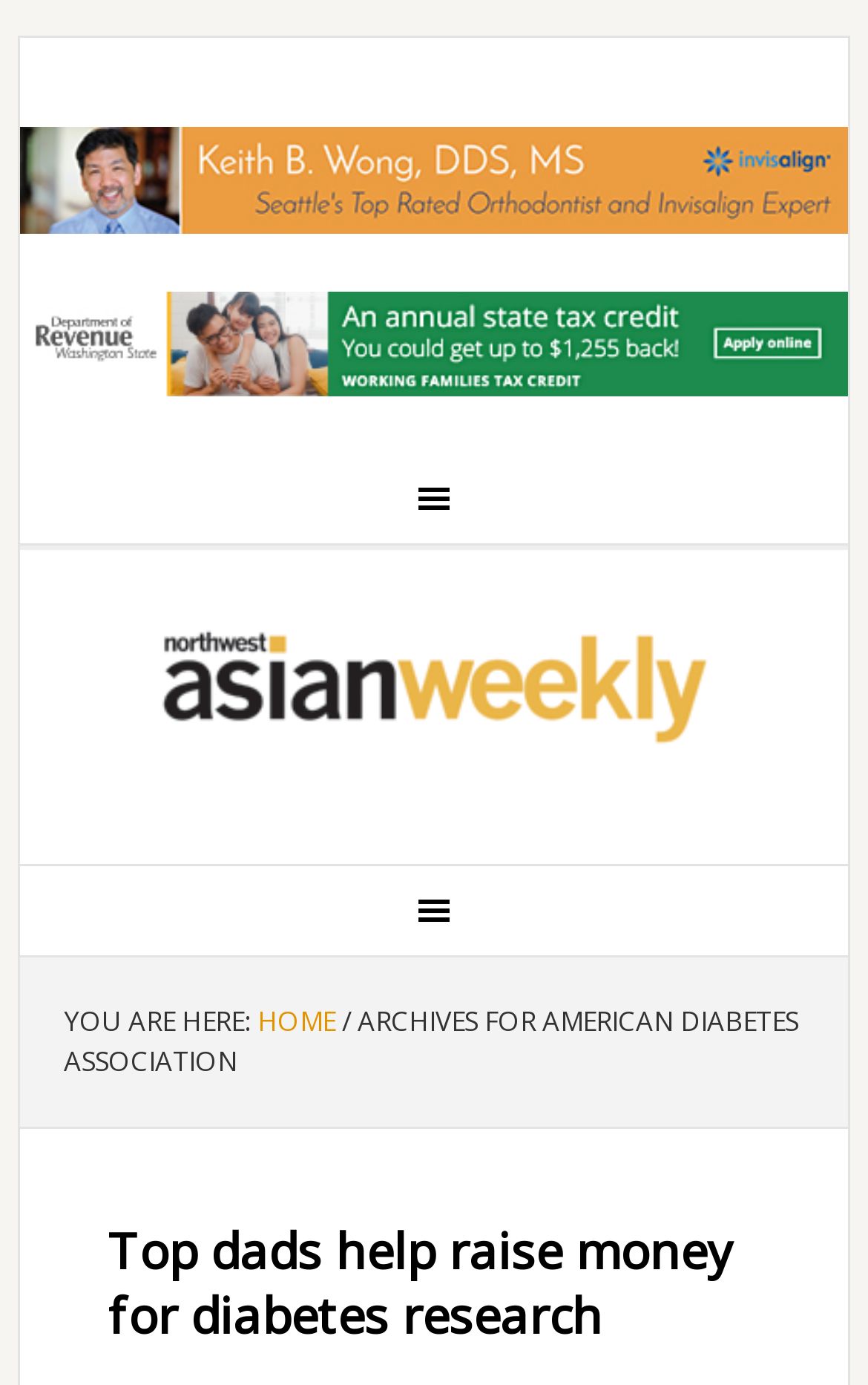Using the information in the image, give a detailed answer to the following question: What is the purpose of the 'YOU ARE HERE:' text?

I deduced this answer by analyzing the context of the 'YOU ARE HERE:' text, which is followed by a breadcrumb separator and a link to 'HOME', indicating that it is part of a breadcrumb navigation system.